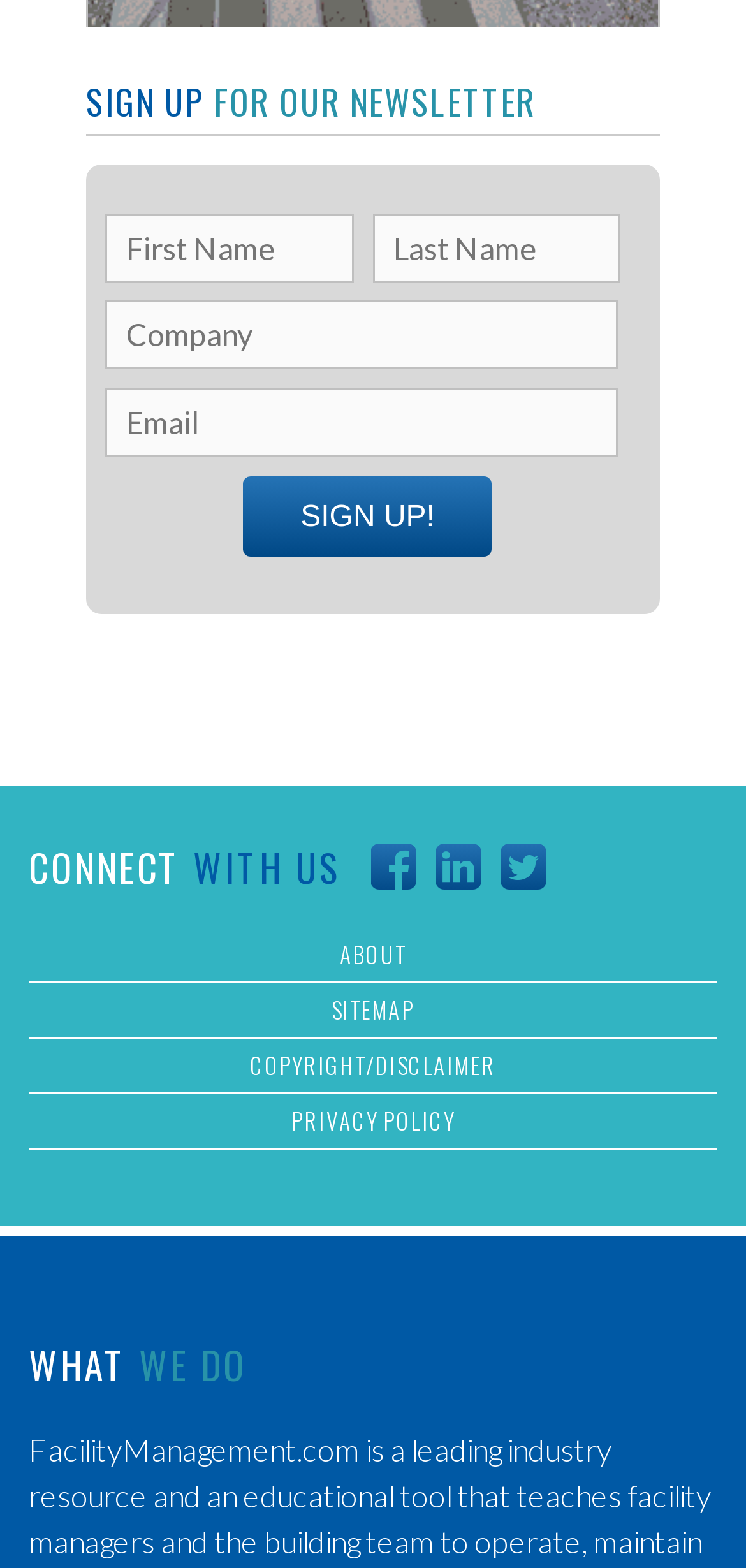Identify the bounding box coordinates of the section to be clicked to complete the task described by the following instruction: "Follow us on Facebook". The coordinates should be four float numbers between 0 and 1, formatted as [left, top, right, bottom].

[0.496, 0.531, 0.583, 0.573]